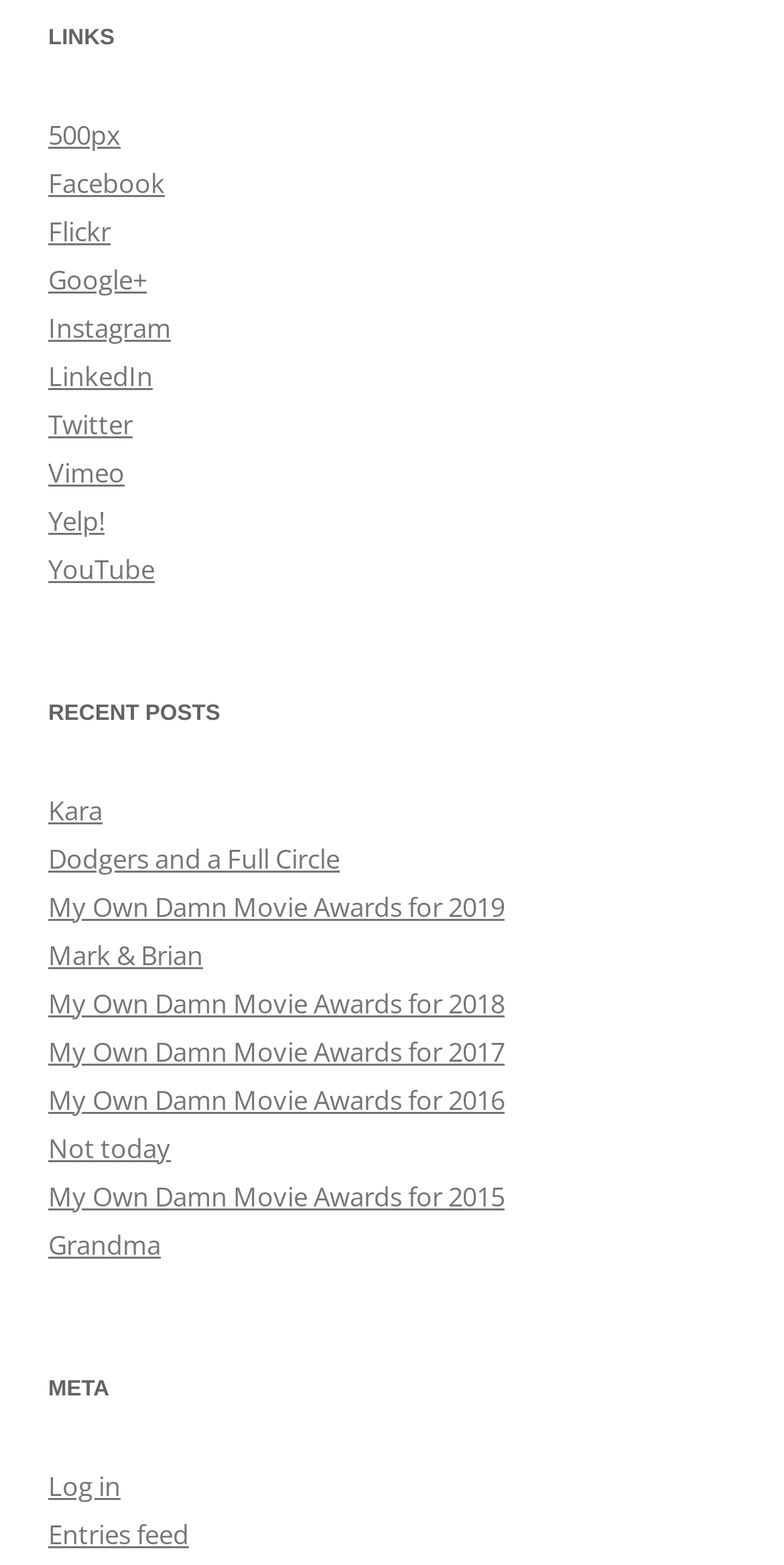Identify the bounding box coordinates for the element you need to click to achieve the following task: "Visit YouTube". The coordinates must be four float values ranging from 0 to 1, formatted as [left, top, right, bottom].

[0.062, 0.351, 0.197, 0.375]